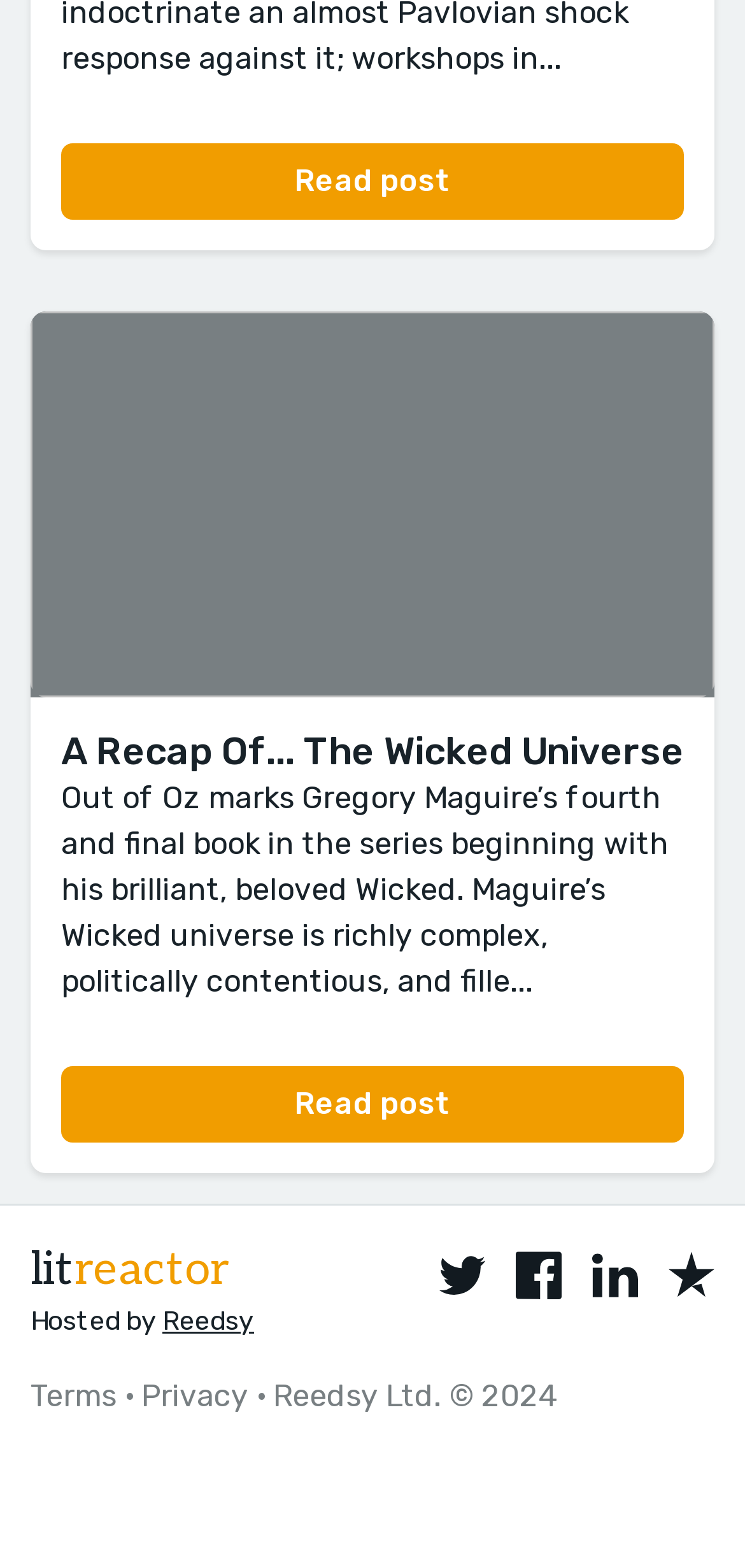Answer the following inquiry with a single word or phrase:
What is the purpose of the 'Terms' and 'Privacy' links?

Legal information